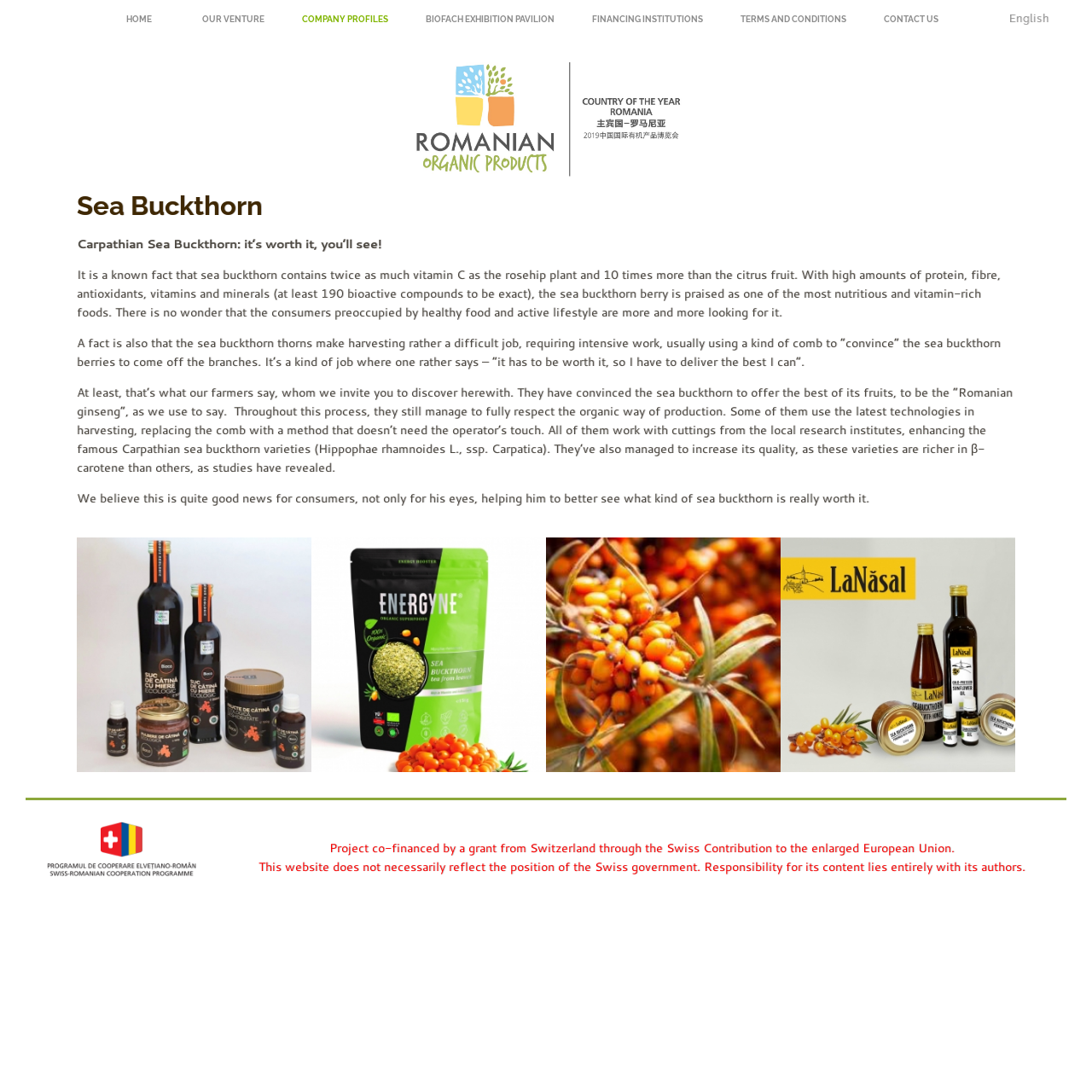Create a detailed summary of all the visual and textual information on the webpage.

The webpage is about Romanian Organic Products, with a focus on Sea Buckthorn. At the top, there are seven links: English, HOME, OUR VENTURE, COMPANY PROFILES, BIOFACH EXHIBITION PAVILION, FINANCING INSTITUTIONS, and TERMS AND CONDITIONS, followed by CONTACT US. Below these links, there is a heading "Sea Buckthorn" and a series of four paragraphs describing the benefits and characteristics of Sea Buckthorn, including its high vitamin C content, protein, fiber, antioxidants, and other nutrients.

Below the text, there are four articles, each featuring a different company: PERECO SRL, BIO CATINA COOPERATIVA AGRICOLA, Green First Farm, and MIK A I IMPEX SRL. Each article includes an image, a heading with the company name, and a link to the company's website. The articles are arranged horizontally, with PERECO SRL on the left, followed by BIO CATINA COOPERATIVA AGRICOLA, Green First Farm, and MIK A I IMPEX SRL on the right.

At the bottom of the page, there is a content information section with an image and two paragraphs of text. The first paragraph mentions that the project is co-financed by a grant from Switzerland through the Swiss Contribution to the enlarged European Union. The second paragraph states that the website does not necessarily reflect the position of the Swiss government and that responsibility for its content lies entirely with its authors.